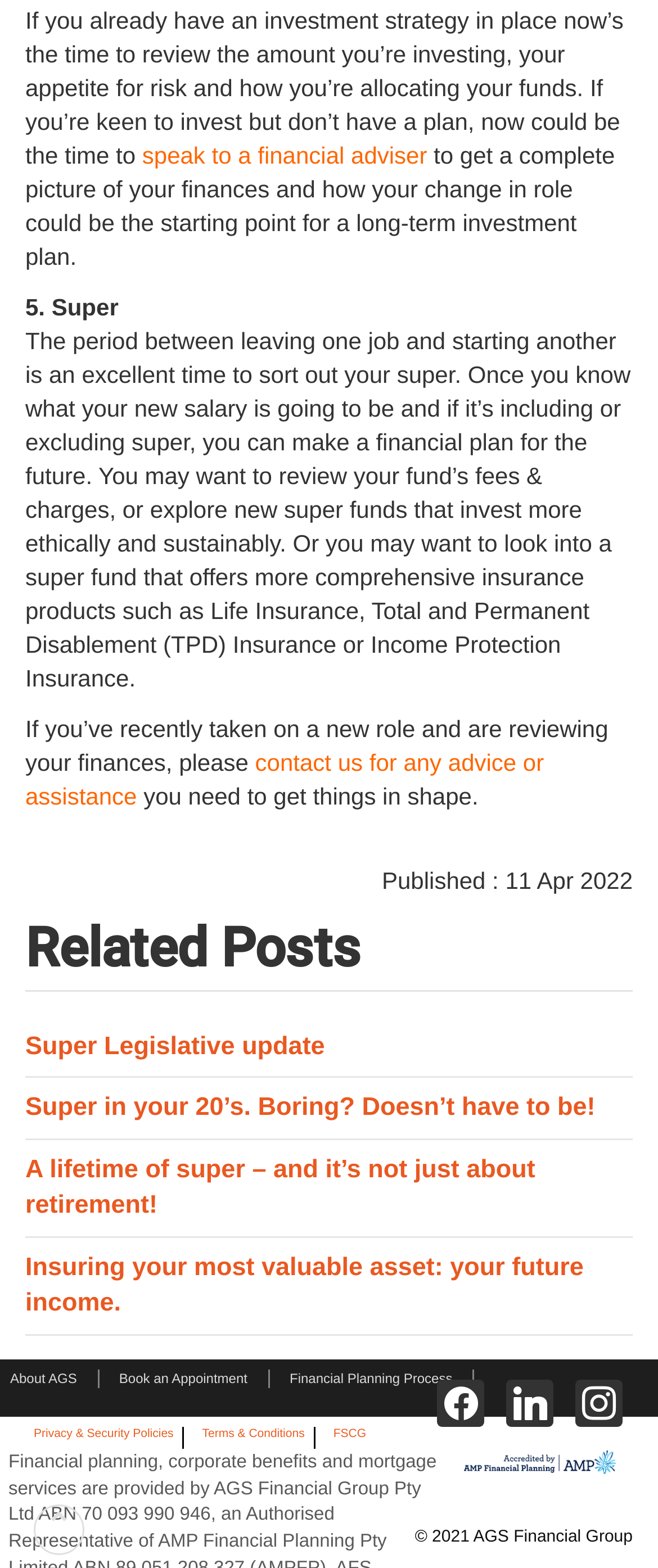Pinpoint the bounding box coordinates of the element to be clicked to execute the instruction: "view Terms & Conditions".

[0.307, 0.909, 0.463, 0.923]